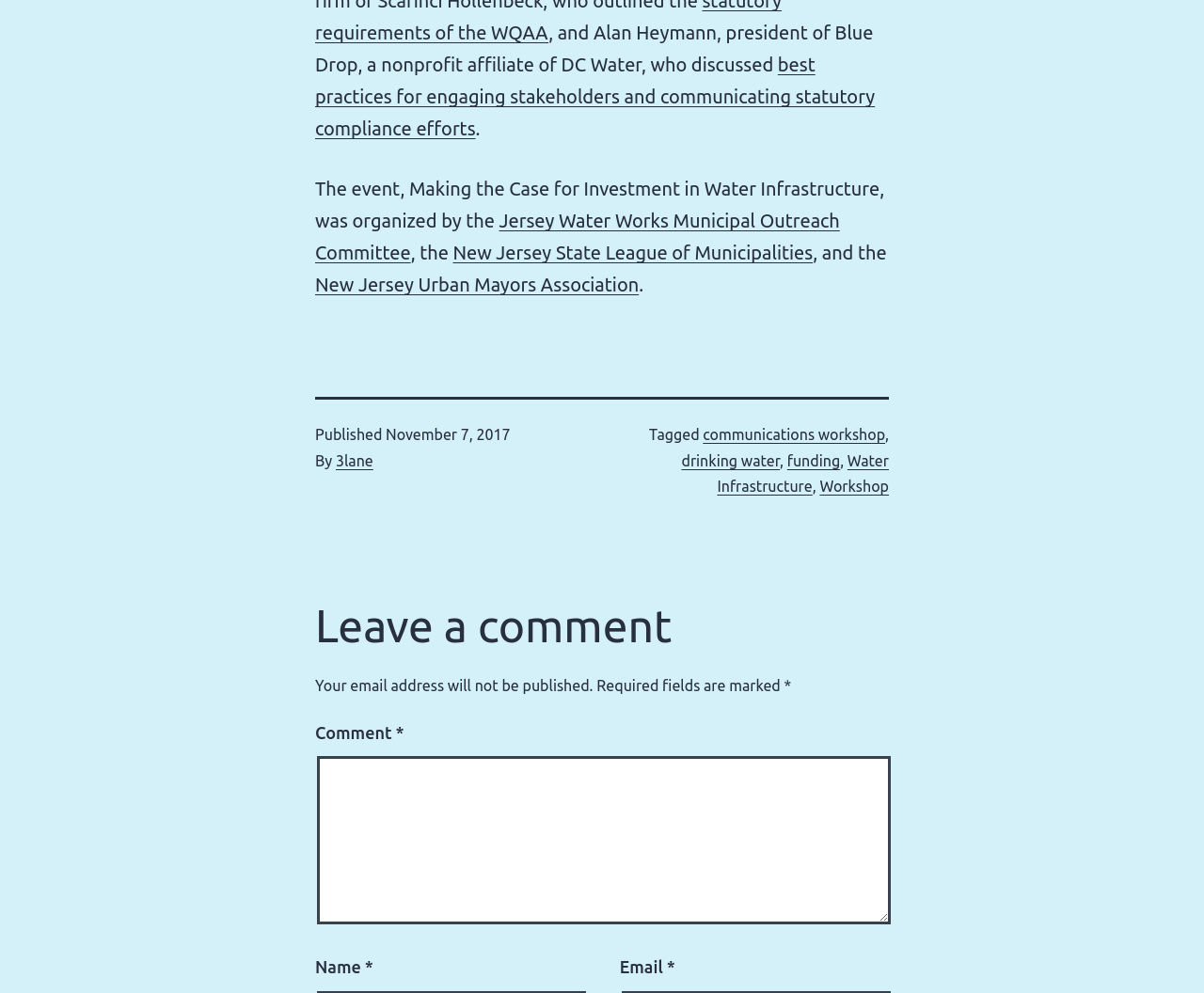Can you specify the bounding box coordinates of the area that needs to be clicked to fulfill the following instruction: "Leave a comment"?

[0.262, 0.6, 0.738, 0.659]